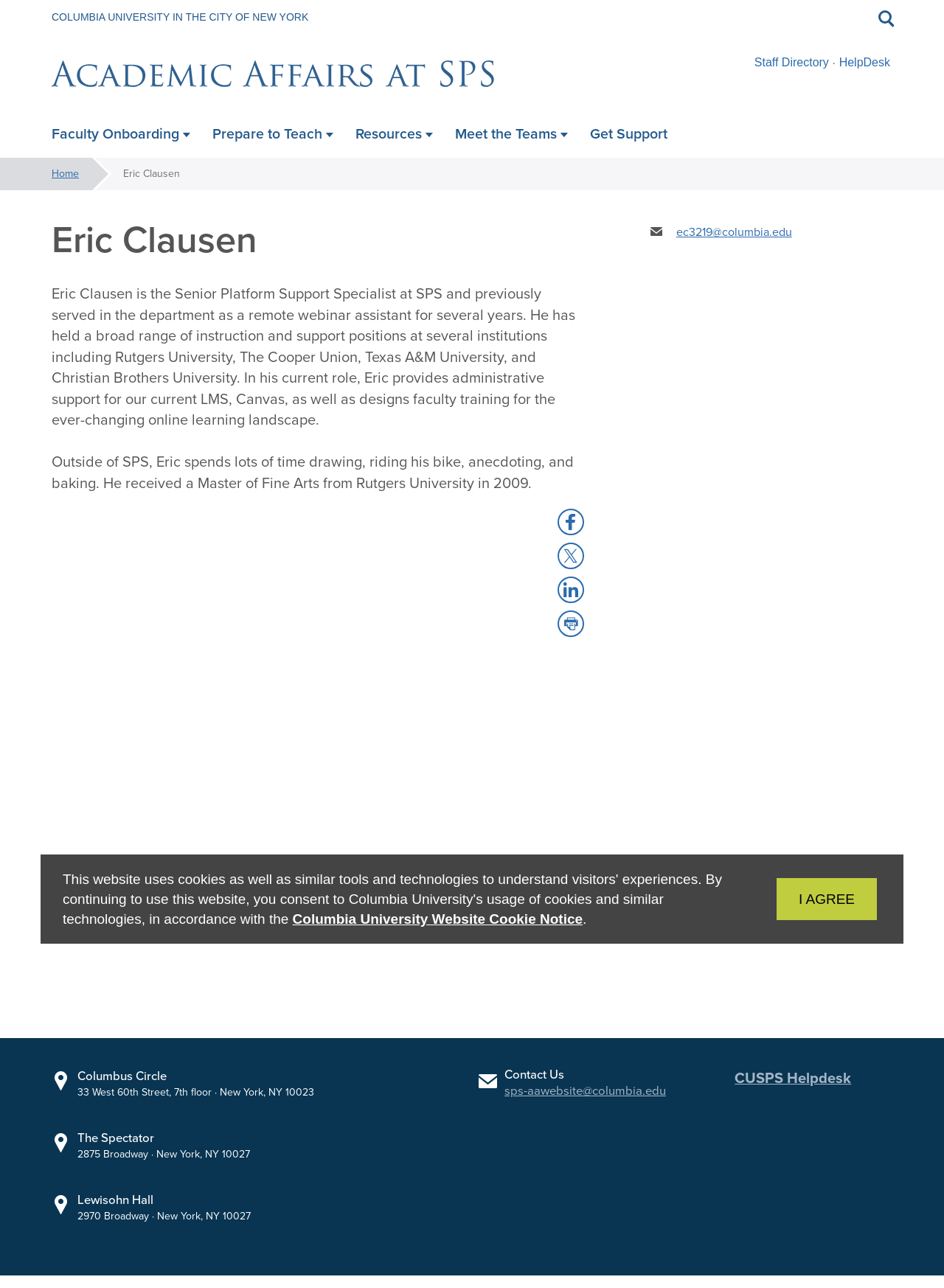Find the bounding box coordinates of the area that needs to be clicked in order to achieve the following instruction: "Visit the 'Staff Directory'". The coordinates should be specified as four float numbers between 0 and 1, i.e., [left, top, right, bottom].

[0.797, 0.036, 0.88, 0.061]